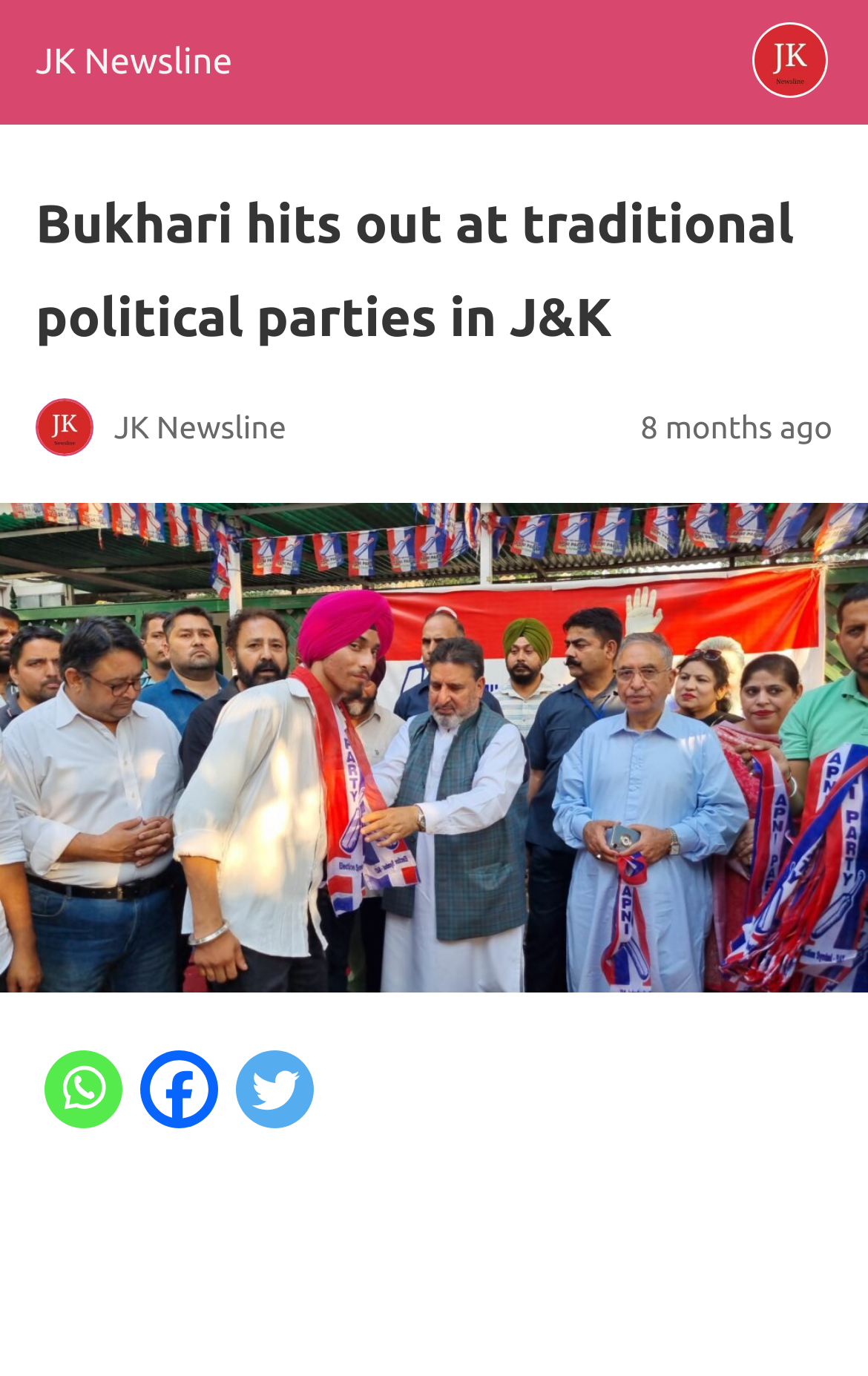What social media platforms are available for sharing?
Answer the question with just one word or phrase using the image.

Whatsapp, Facebook, Twitter